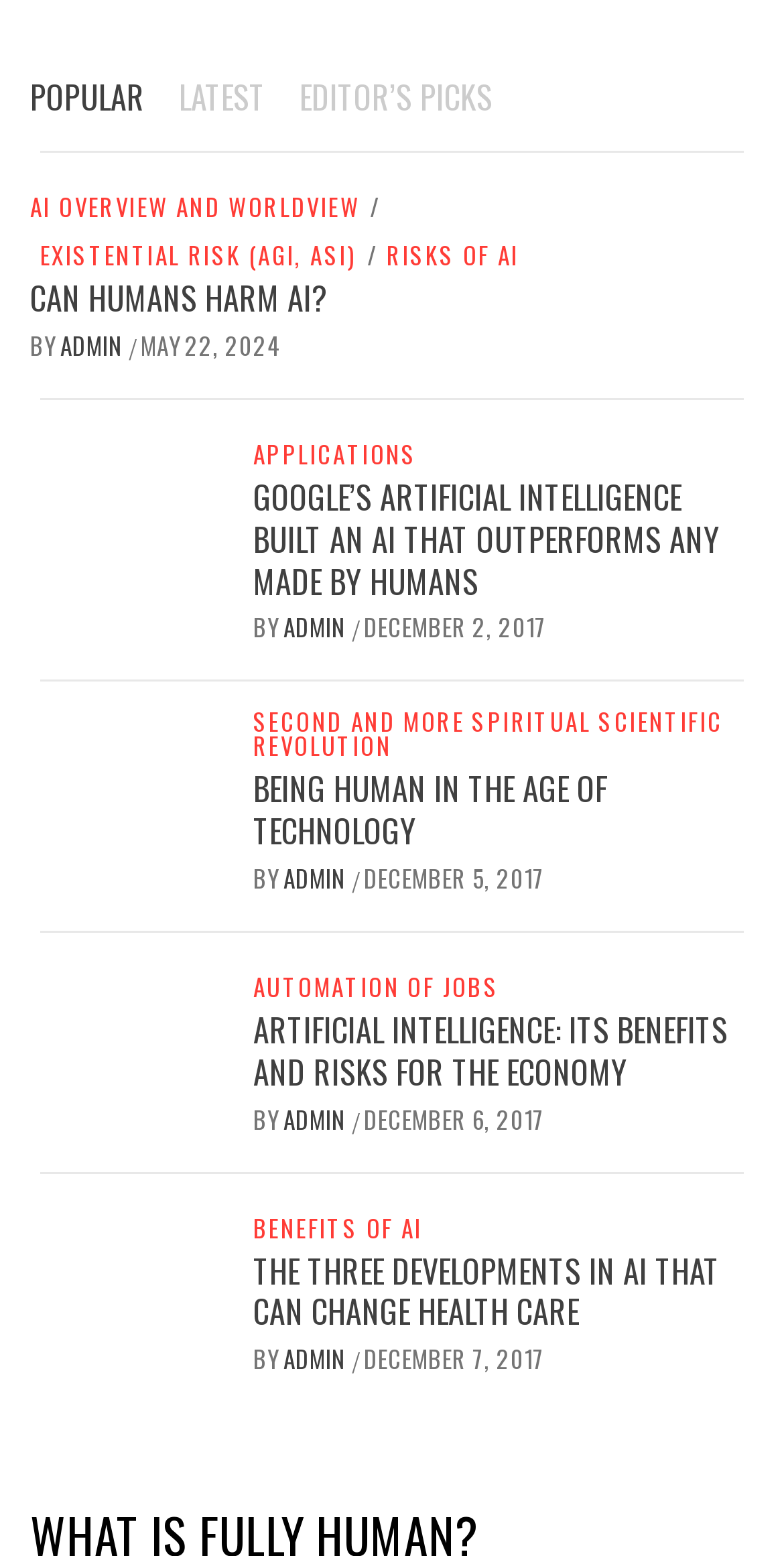Identify the bounding box for the UI element described as: "here". The coordinates should be four float numbers between 0 and 1, i.e., [left, top, right, bottom].

None